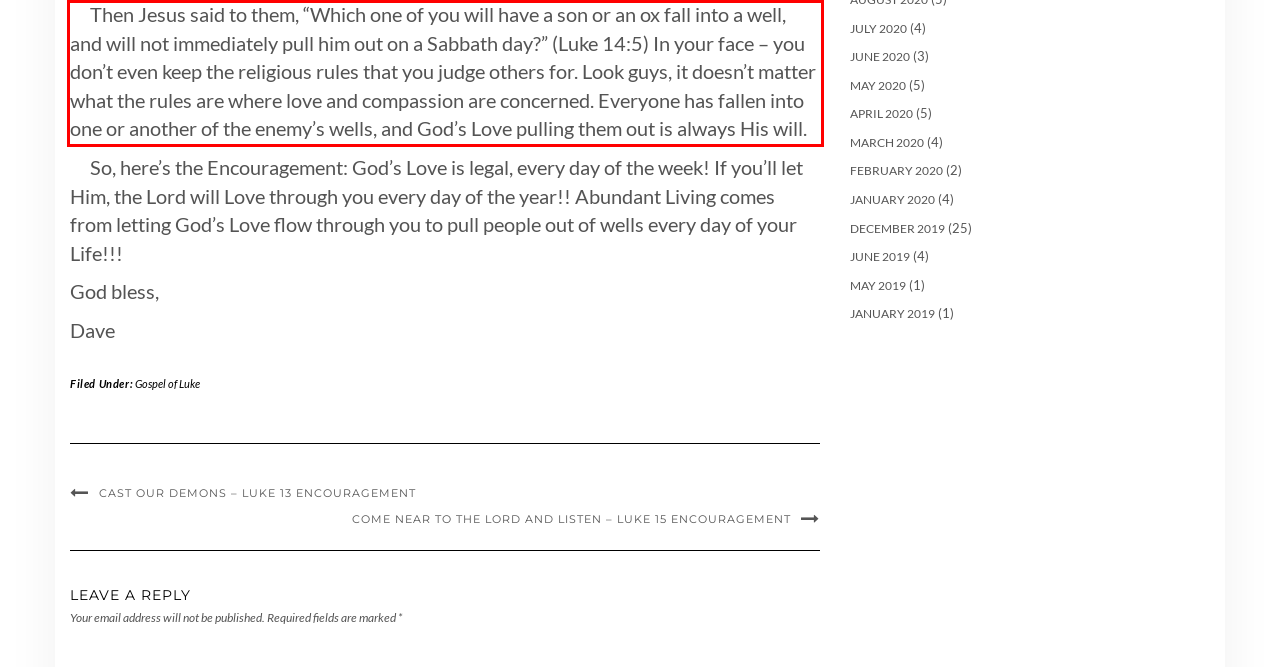Using the provided screenshot of a webpage, recognize the text inside the red rectangle bounding box by performing OCR.

Then Jesus said to them, “Which one of you will have a son or an ox fall into a well, and will not immediately pull him out on a Sabbath day?” (Luke 14:5) In your face – you don’t even keep the religious rules that you judge others for. Look guys, it doesn’t matter what the rules are where love and compassion are concerned. Everyone has fallen into one or another of the enemy’s wells, and God’s Love pulling them out is always His will.